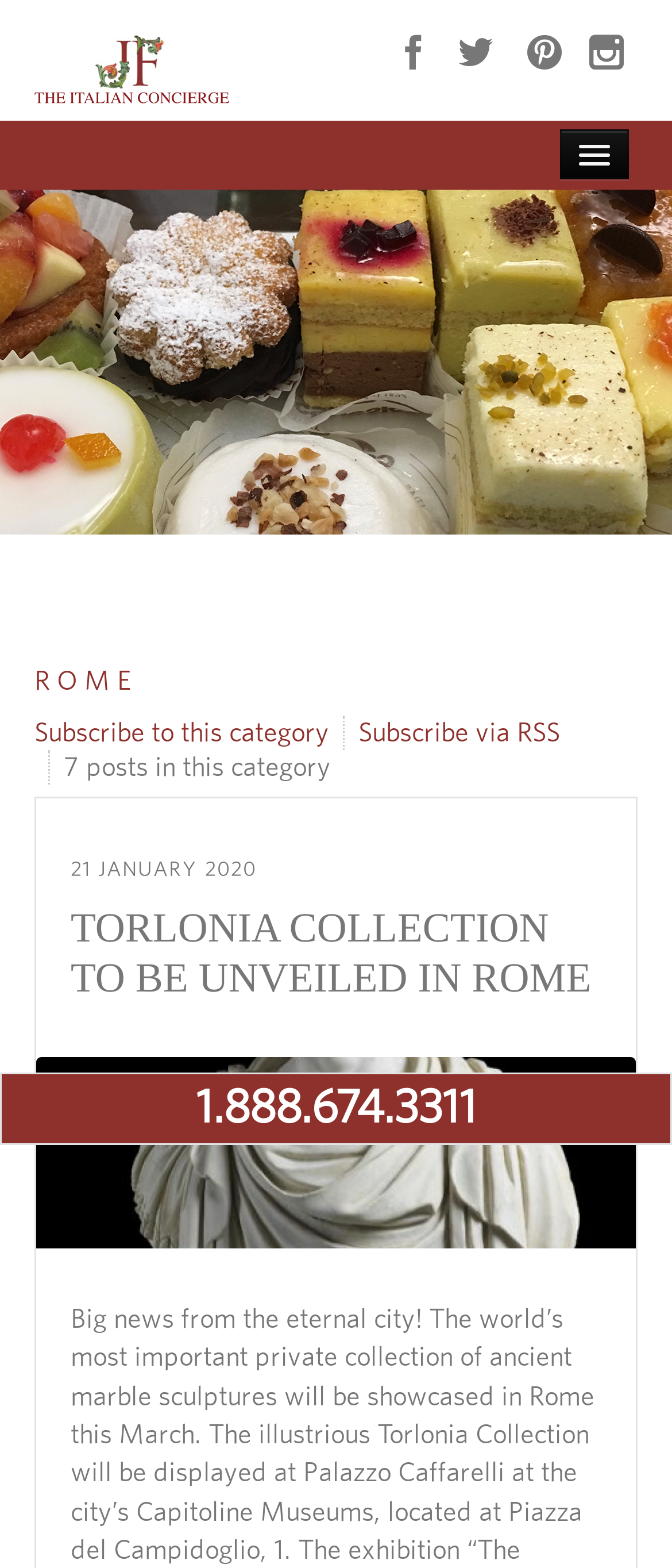Using the element description: "Rome", determine the bounding box coordinates for the specified UI element. The coordinates should be four float numbers between 0 and 1, [left, top, right, bottom].

[0.051, 0.426, 0.205, 0.443]